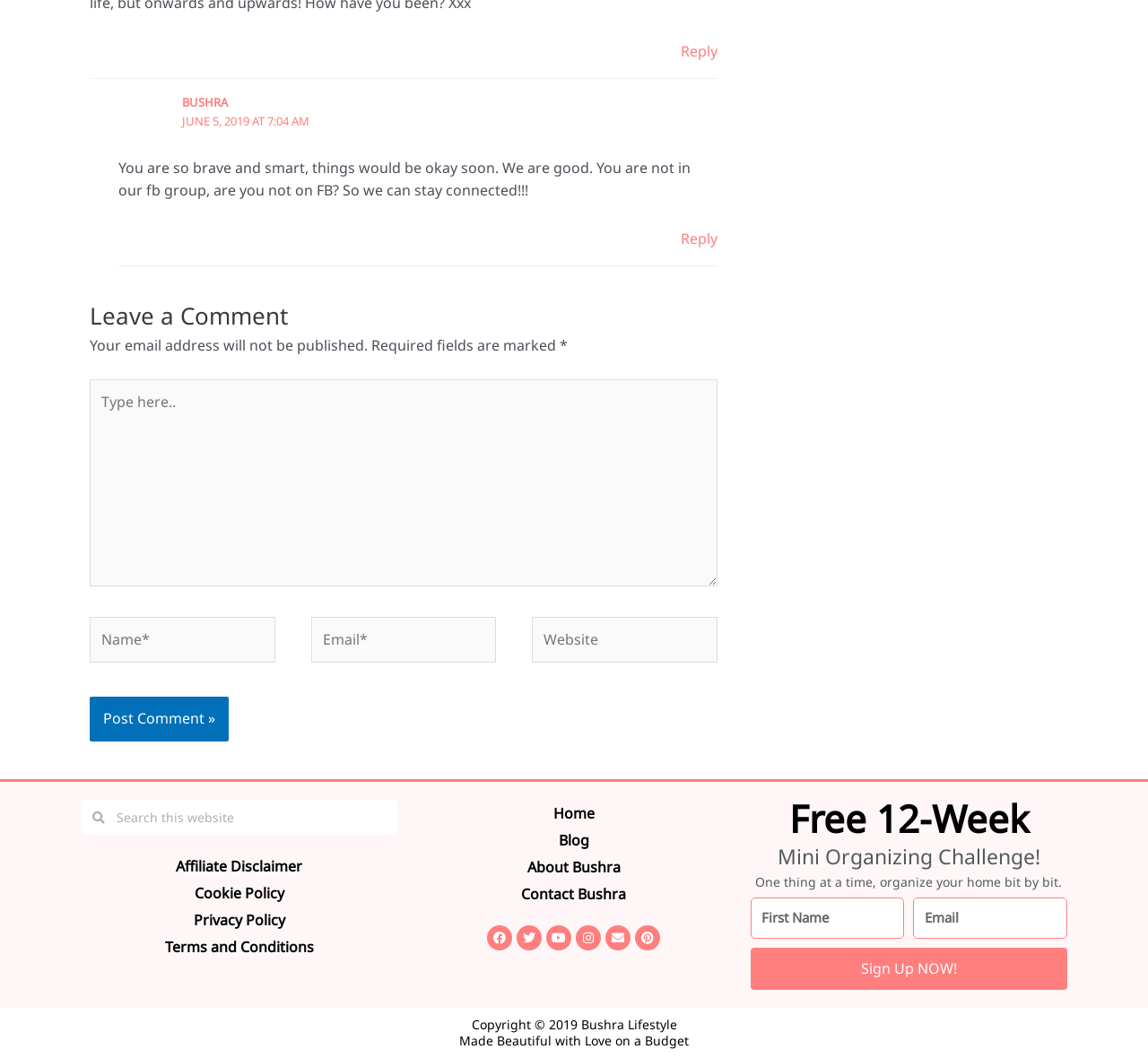What is the topic of the comment by Bushra?
Please answer the question with a detailed response using the information from the screenshot.

The topic of the comment by Bushra is encouragement, as she is telling someone that they are brave and smart, and that things will be okay soon.